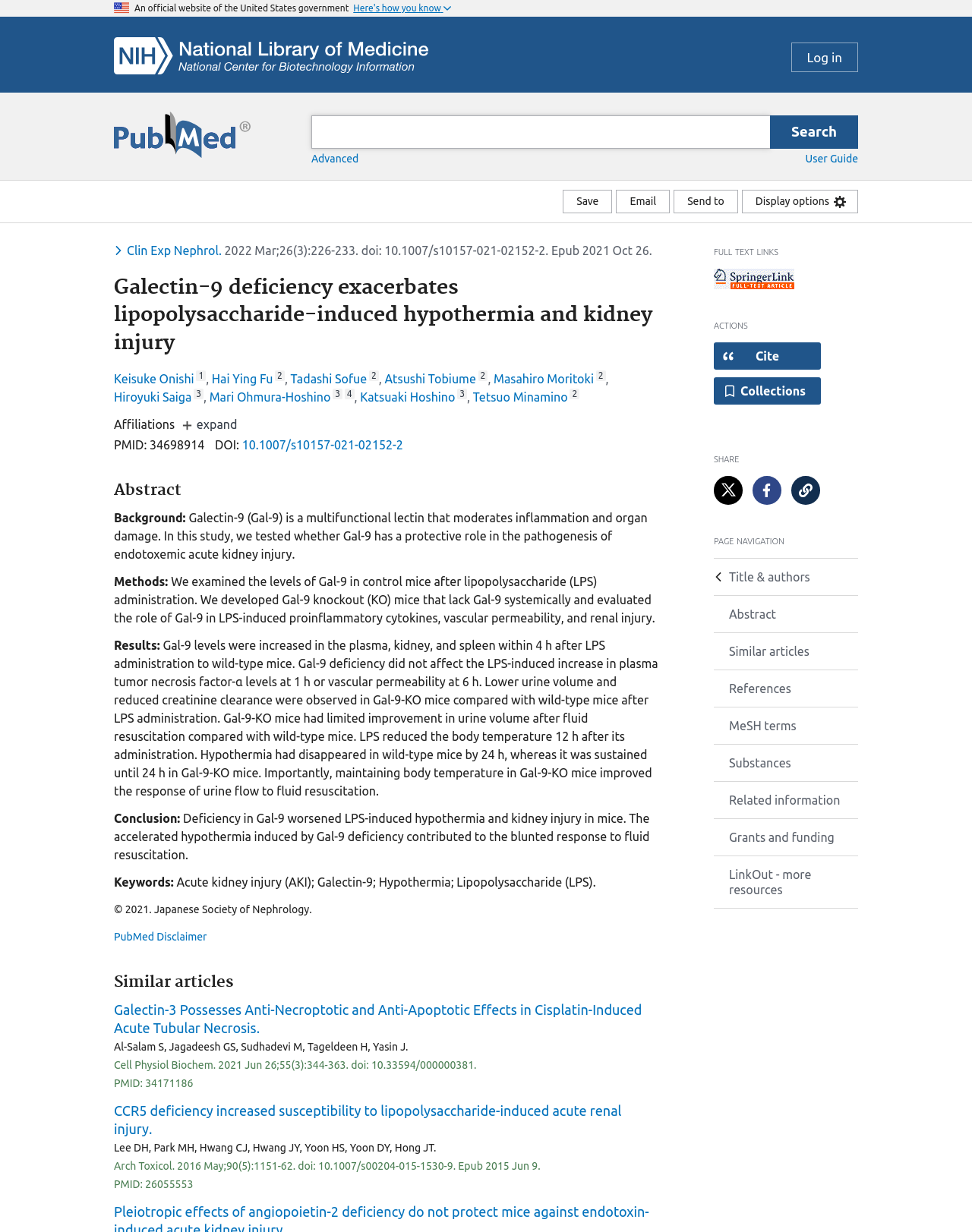Could you find the bounding box coordinates of the clickable area to complete this instruction: "Share the article on Twitter"?

[0.734, 0.386, 0.764, 0.409]